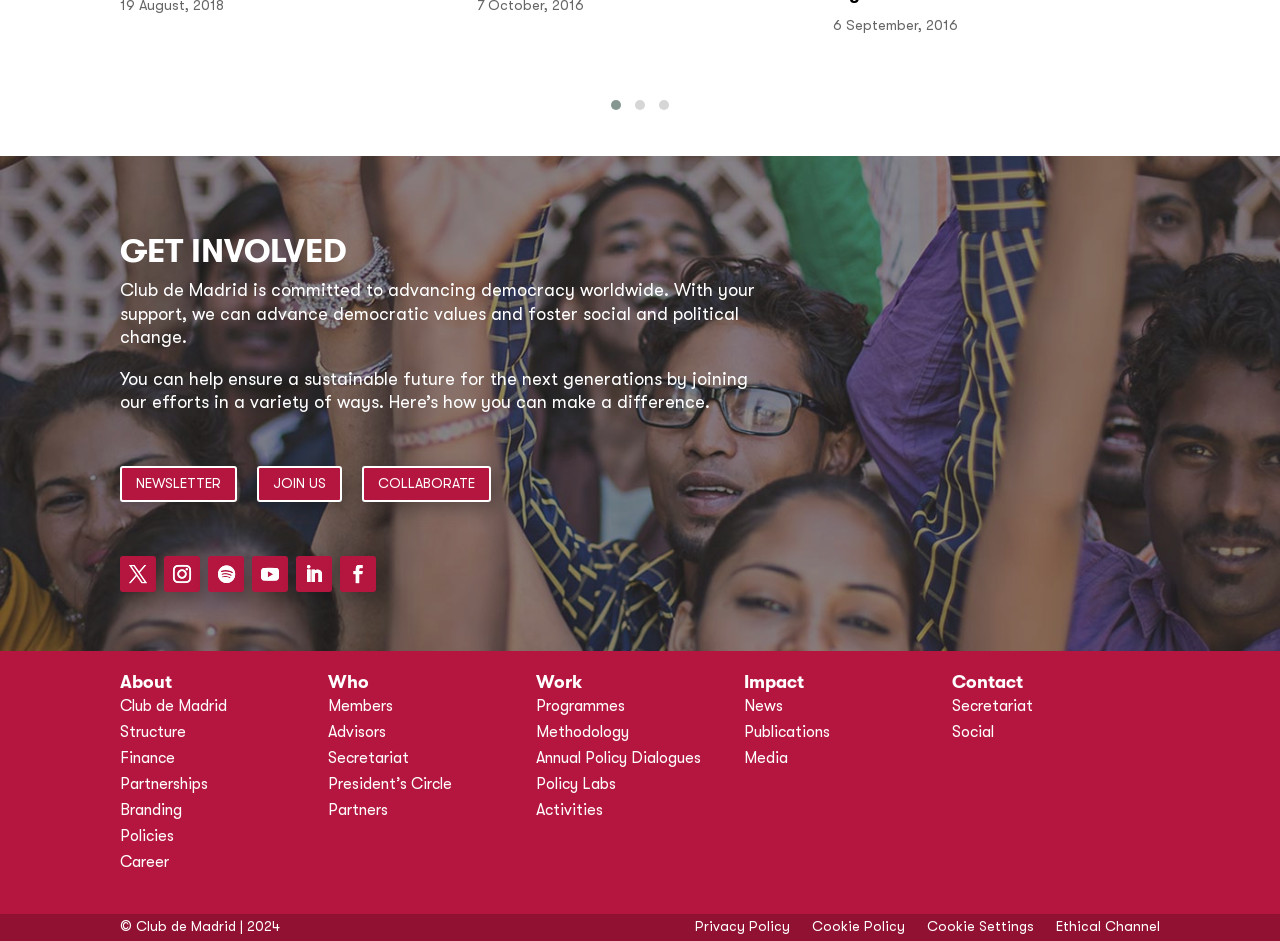How many main sections are available on the webpage?
Using the image as a reference, give an elaborate response to the question.

There are four main sections available on the webpage, which are 'About', 'Who', 'Work', and 'Impact'. These sections are represented by StaticText elements with the corresponding text at the top of the webpage.